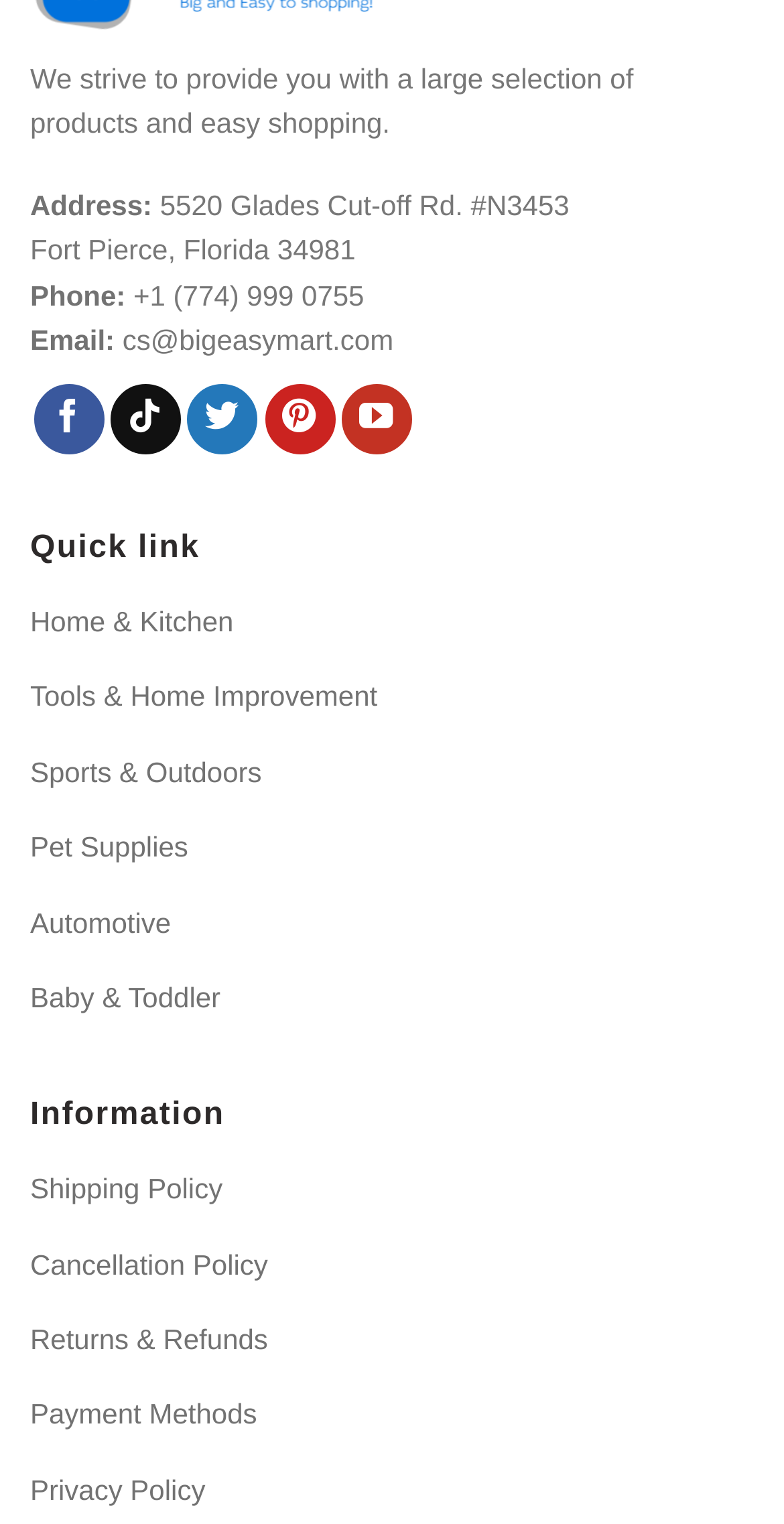Identify the bounding box for the given UI element using the description provided. Coordinates should be in the format (top-left x, top-left y, bottom-right x, bottom-right y) and must be between 0 and 1. Here is the description: Returns & Refunds

[0.038, 0.864, 0.342, 0.894]